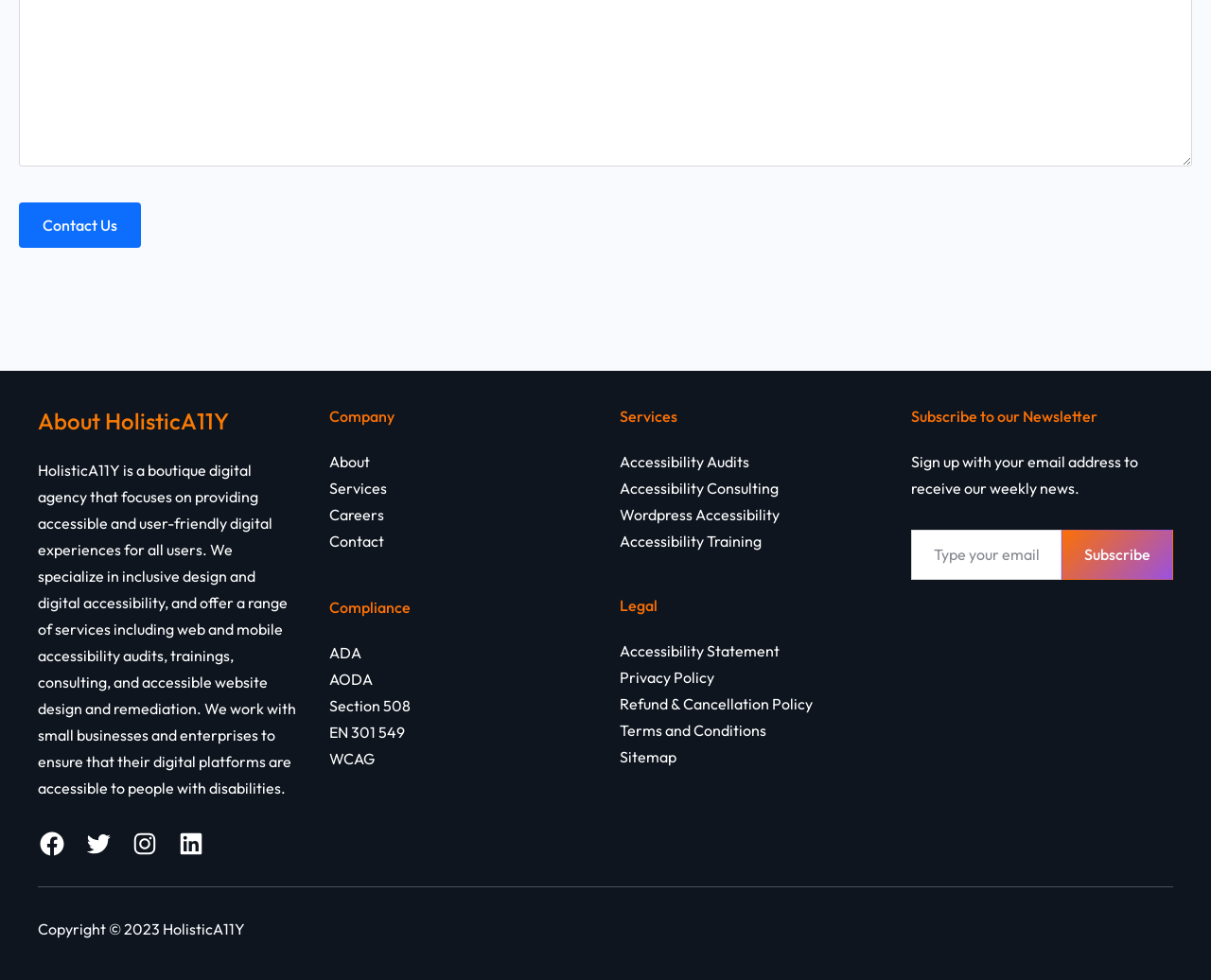What is the name of the company?
Answer the question with a single word or phrase, referring to the image.

HolisticA11Y